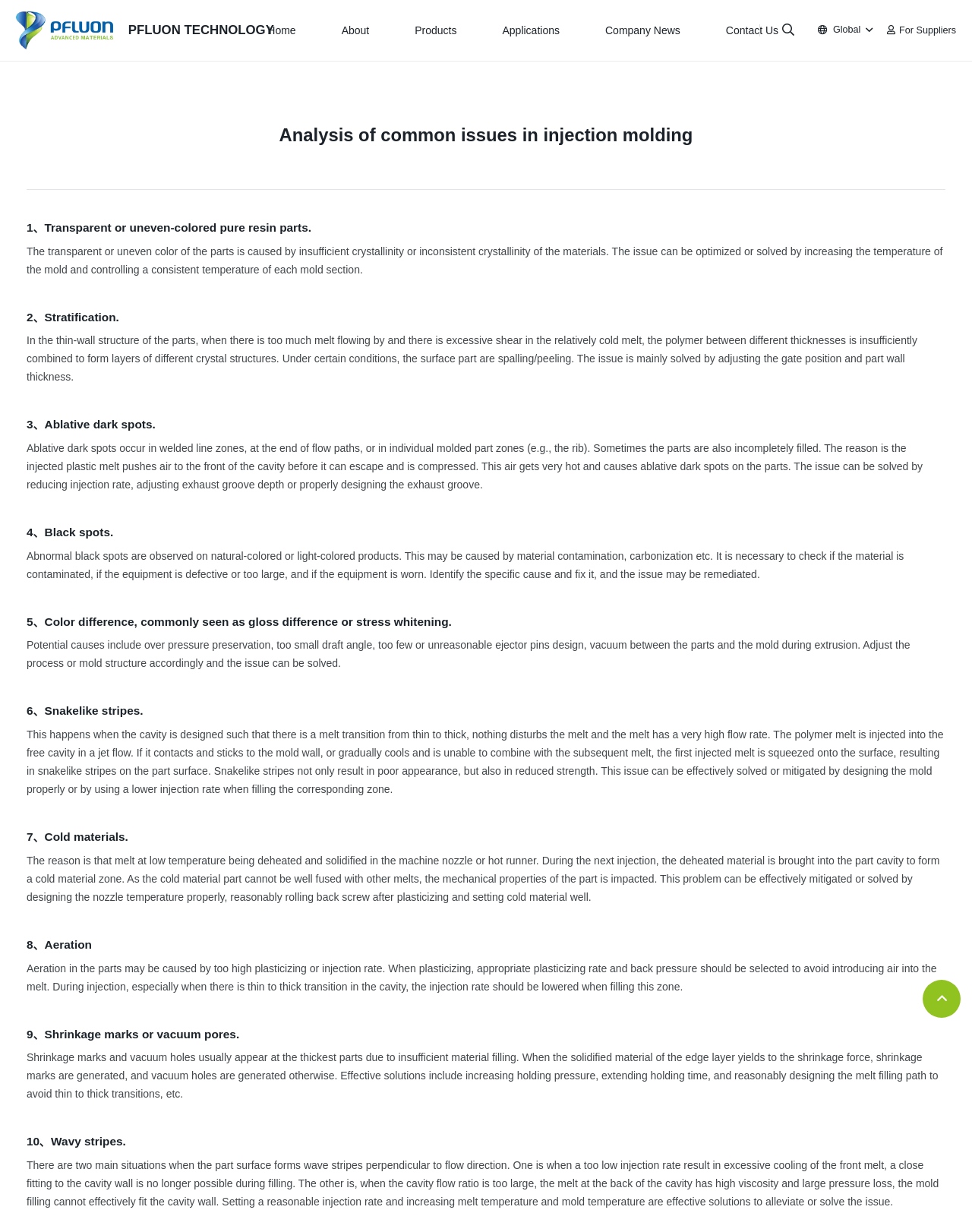What is the company name of the website?
Provide a well-explained and detailed answer to the question.

The company name can be found at the top of the webpage, in the static text element 'PFLUON TECHNOLOGY'.